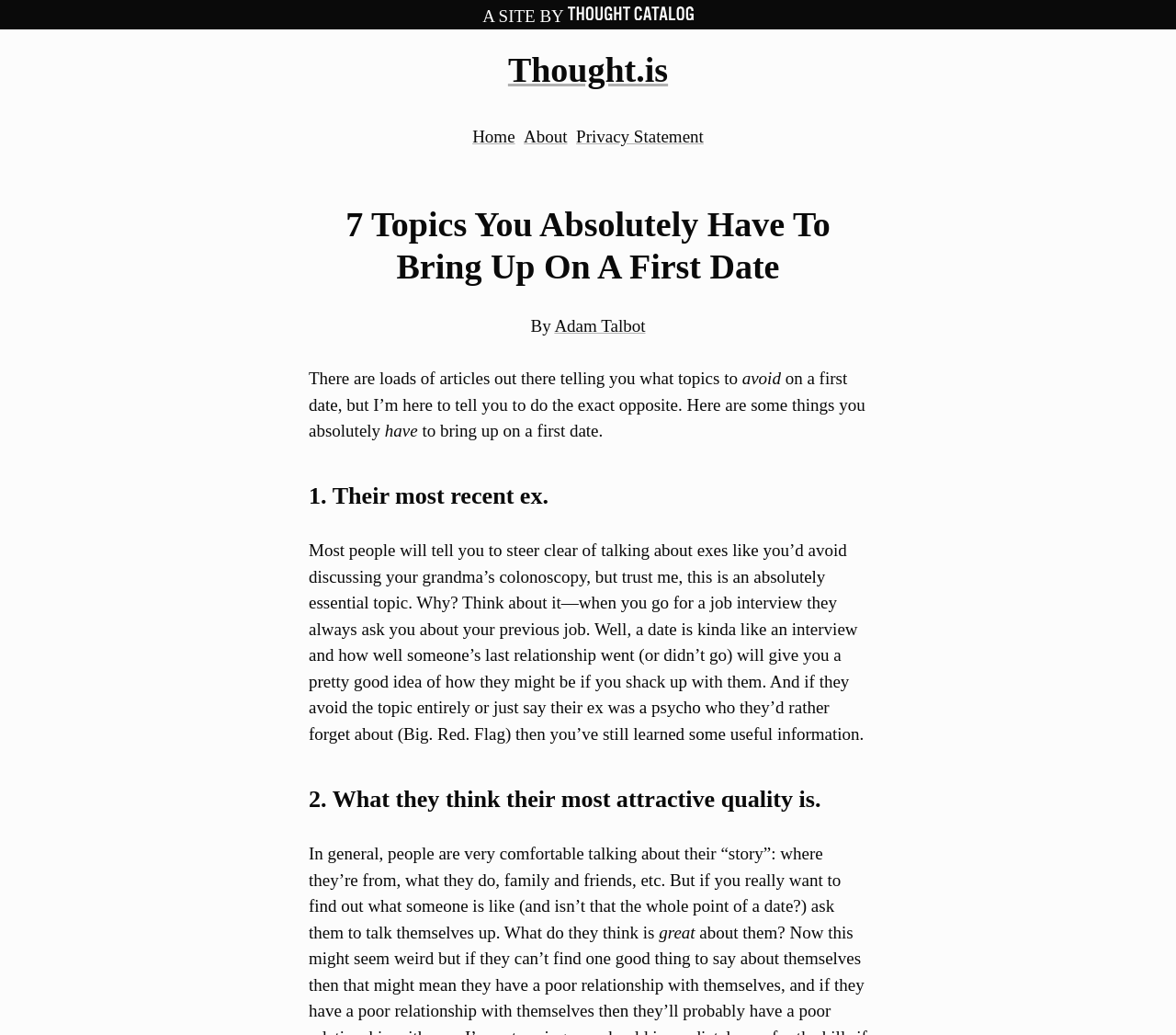Given the description of a UI element: "Privacy Statement", identify the bounding box coordinates of the matching element in the webpage screenshot.

[0.49, 0.123, 0.598, 0.141]